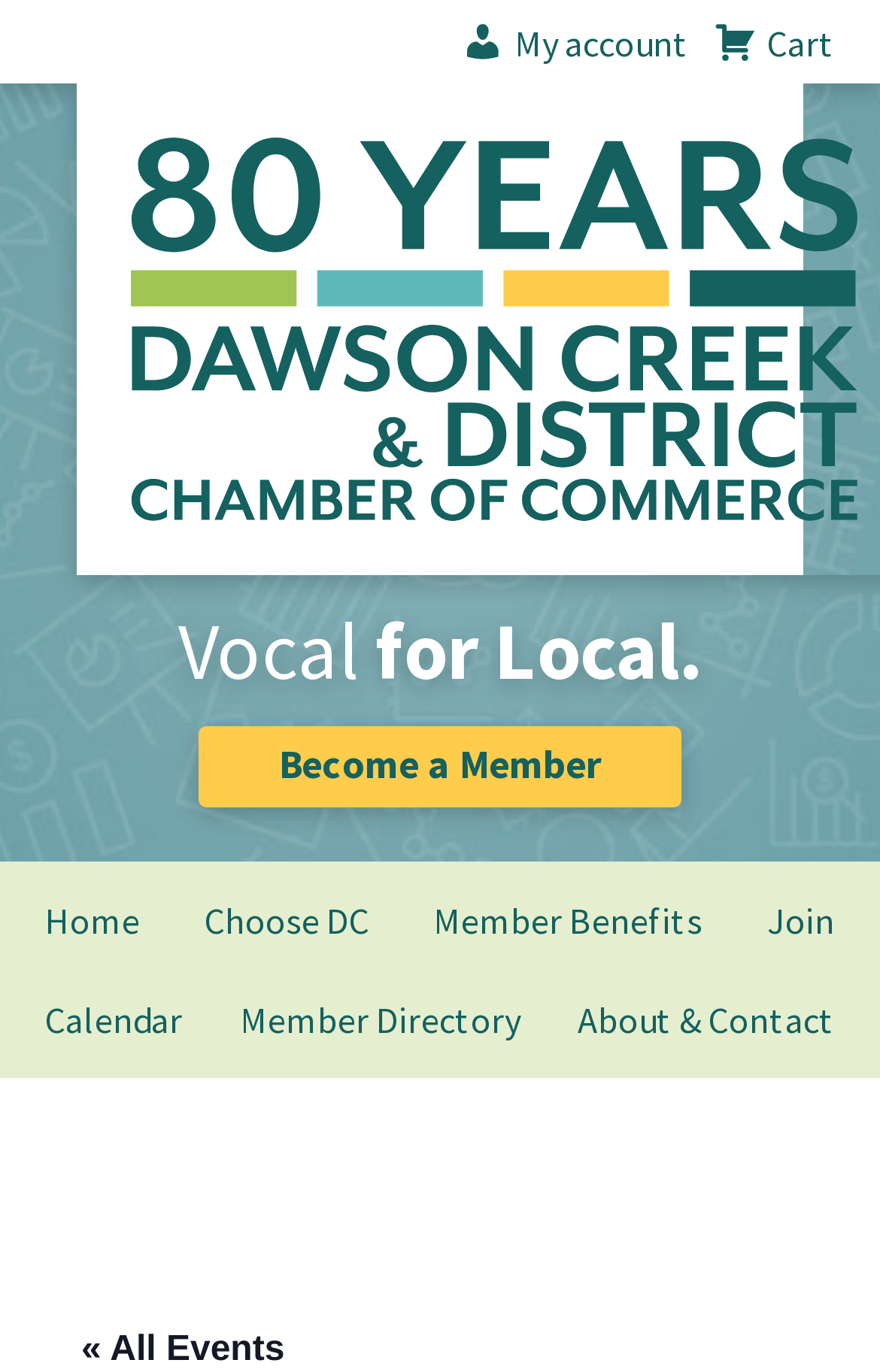Extract the main heading from the webpage content.

Concerned Citizens for Caribou Recovery presentation on Caribou Recovery Programs in the South Peace